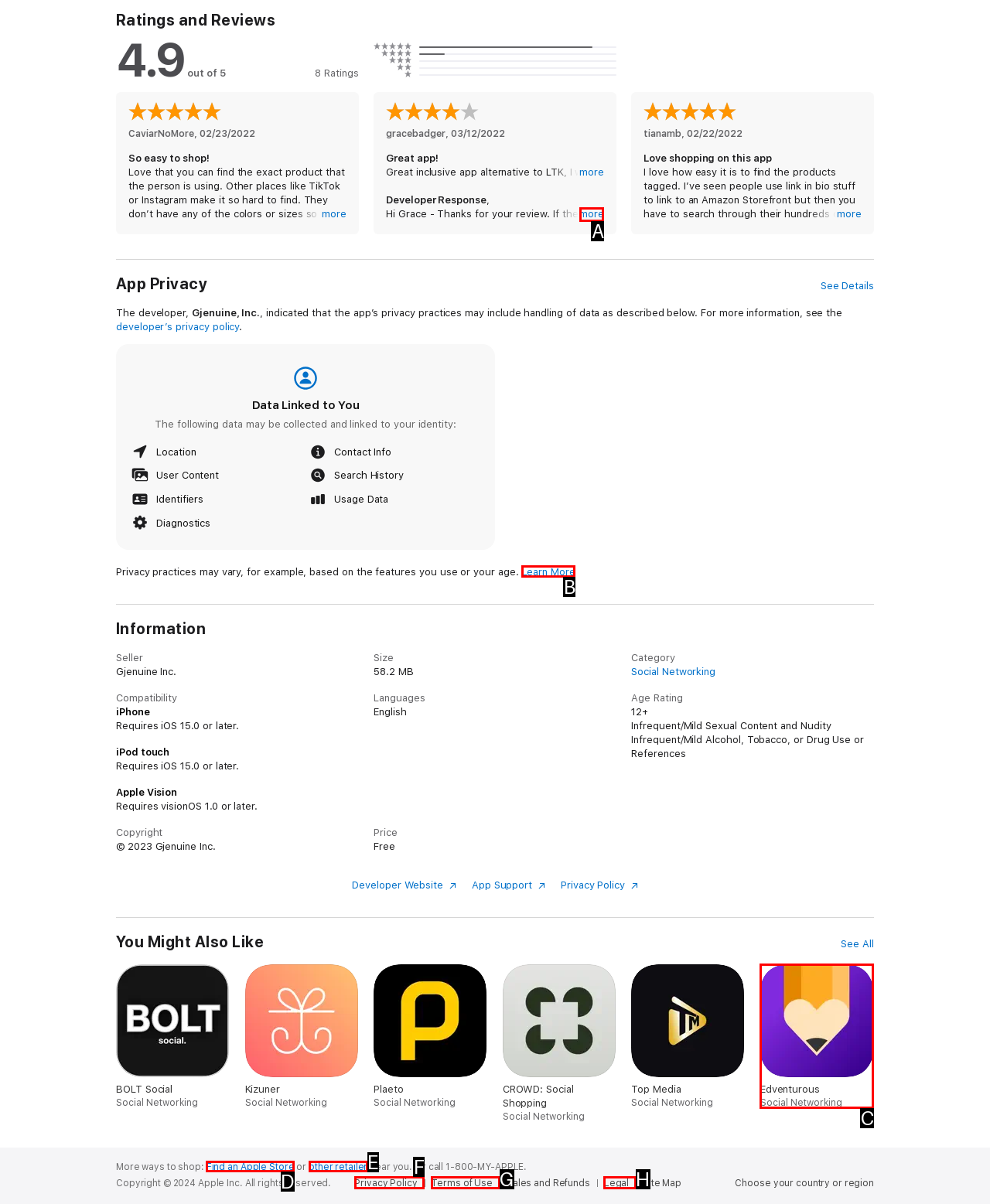Please determine which option aligns with the description: aria-label="Viber" title="Viber". Respond with the option’s letter directly from the available choices.

None